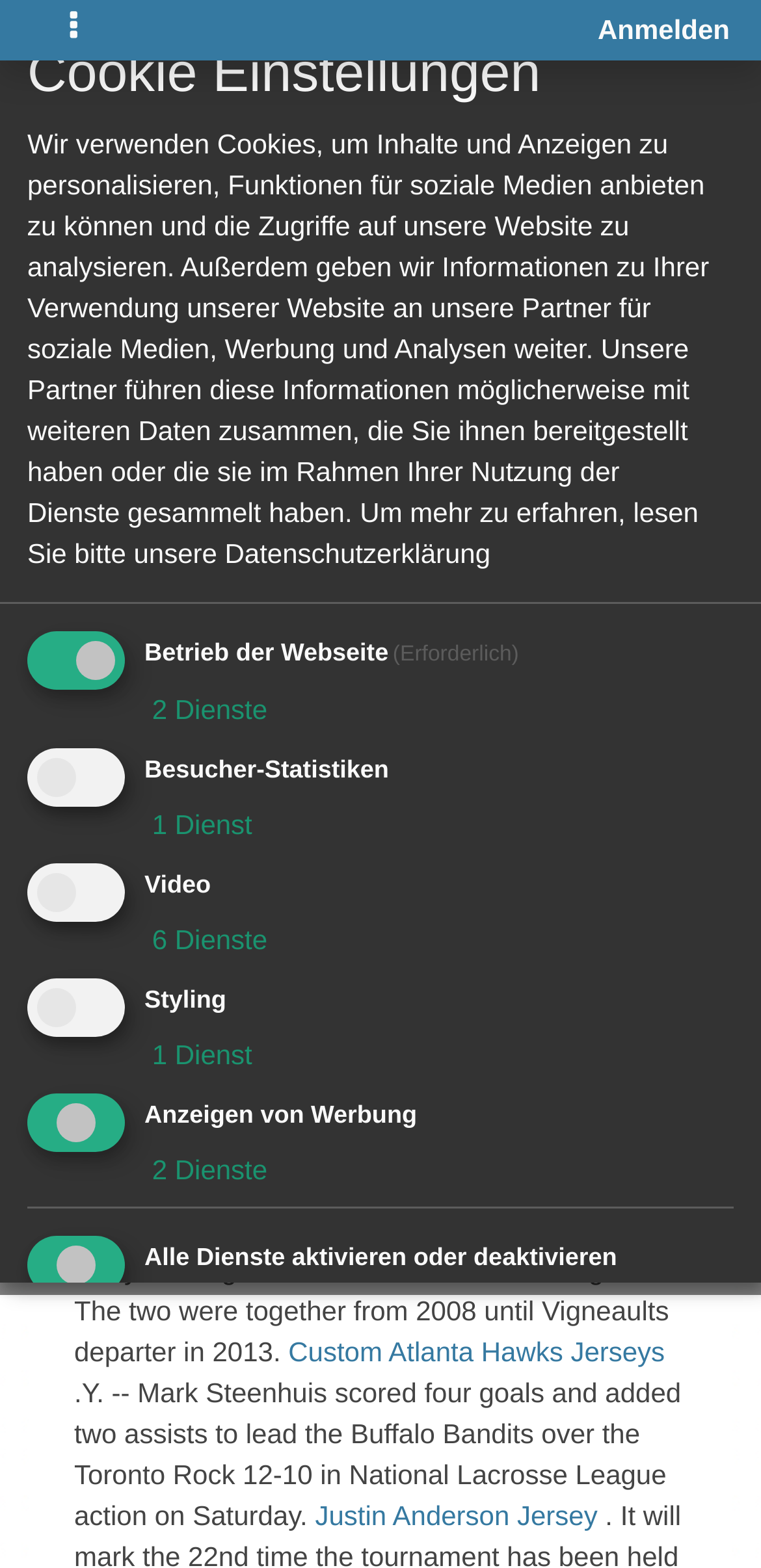Please identify the bounding box coordinates of the clickable area that will allow you to execute the instruction: "Go to 'AYYILDIZ TiM | Sessizce Nöbetteyiz!' ".

None